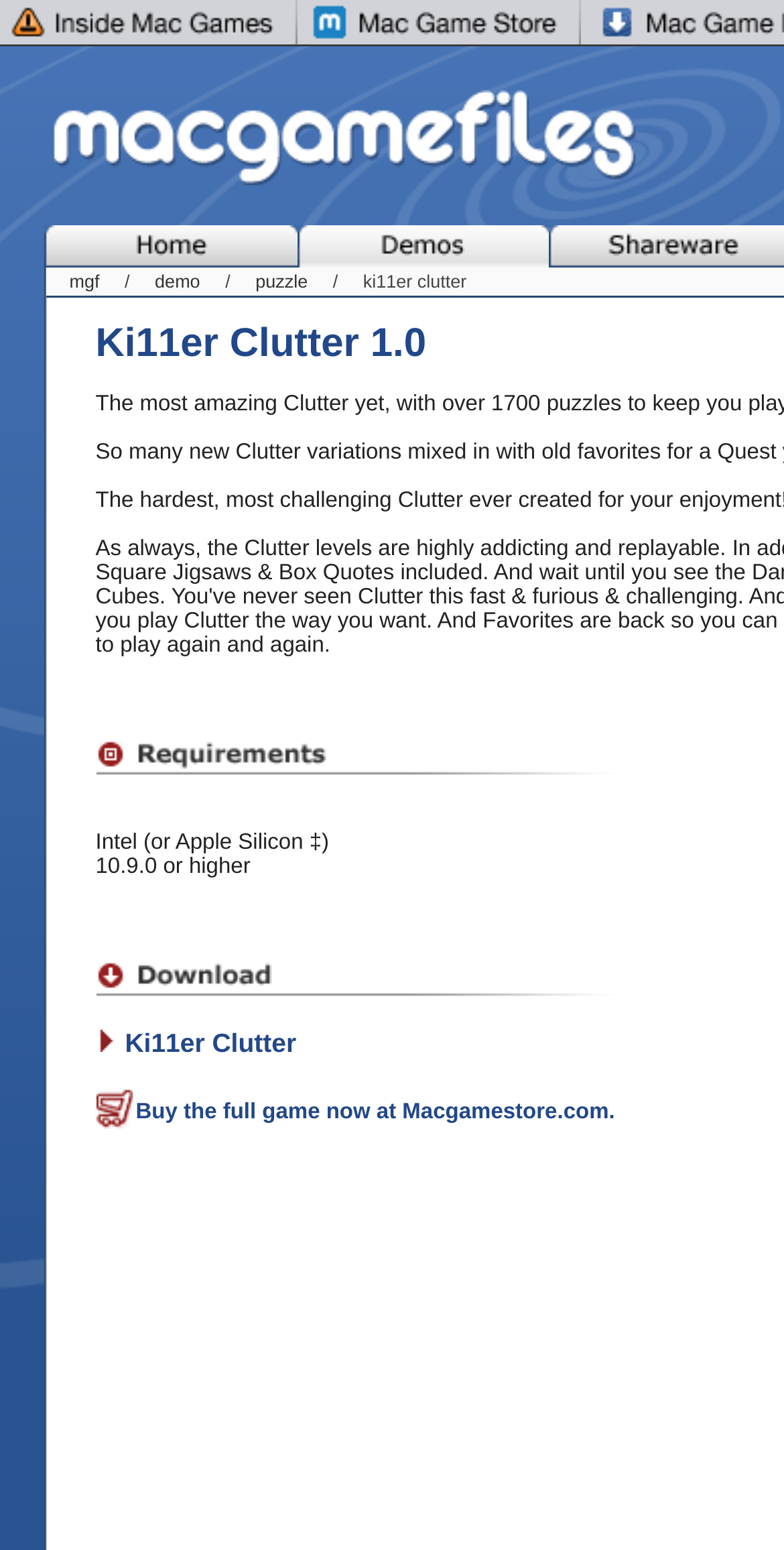Where can the full game be purchased?
Can you provide an in-depth and detailed response to the question?

The link element with the content 'Buy the full game now at Macgamestore.com.' suggests that the full game can be purchased from the Macgamestore.com website.